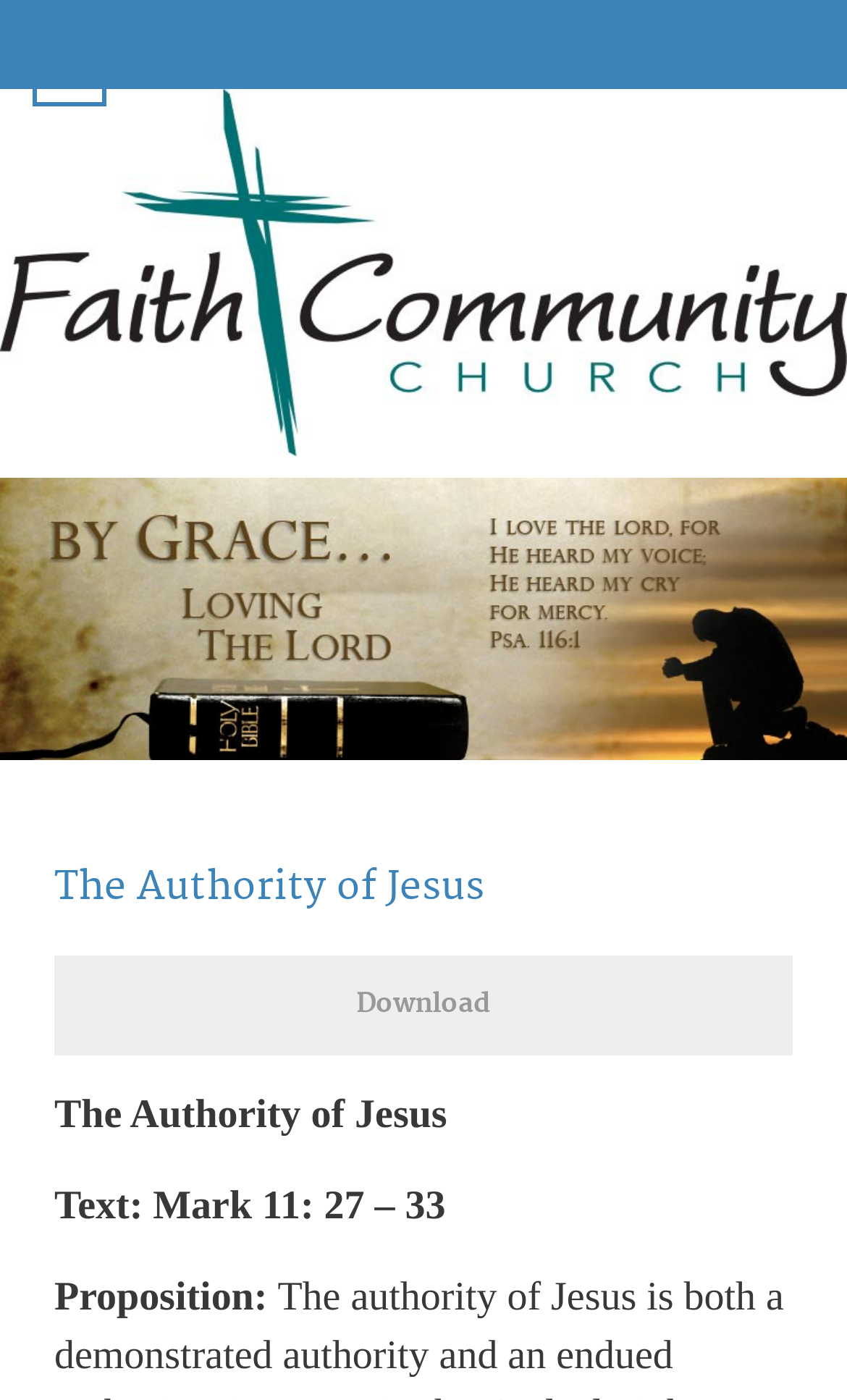Answer the question briefly using a single word or phrase: 
How many images are on this webpage?

2